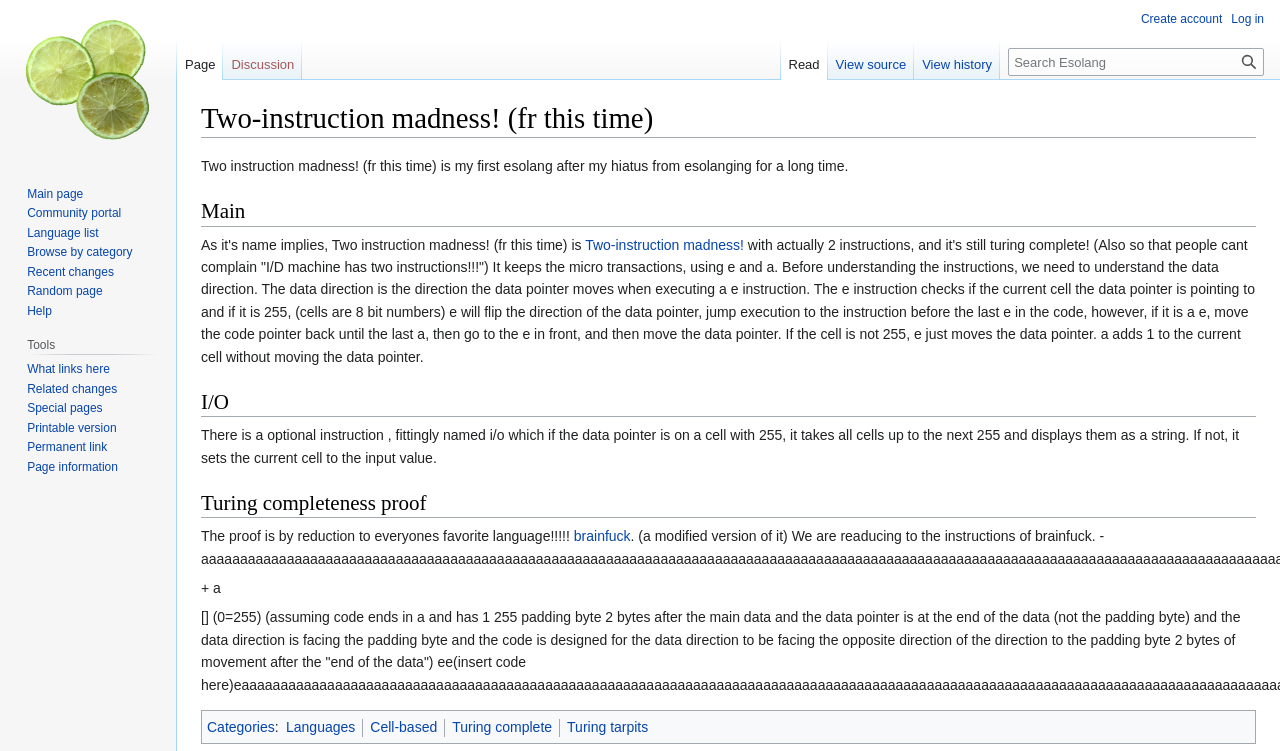Can you pinpoint the bounding box coordinates for the clickable element required for this instruction: "View source"? The coordinates should be four float numbers between 0 and 1, i.e., [left, top, right, bottom].

[0.647, 0.053, 0.714, 0.107]